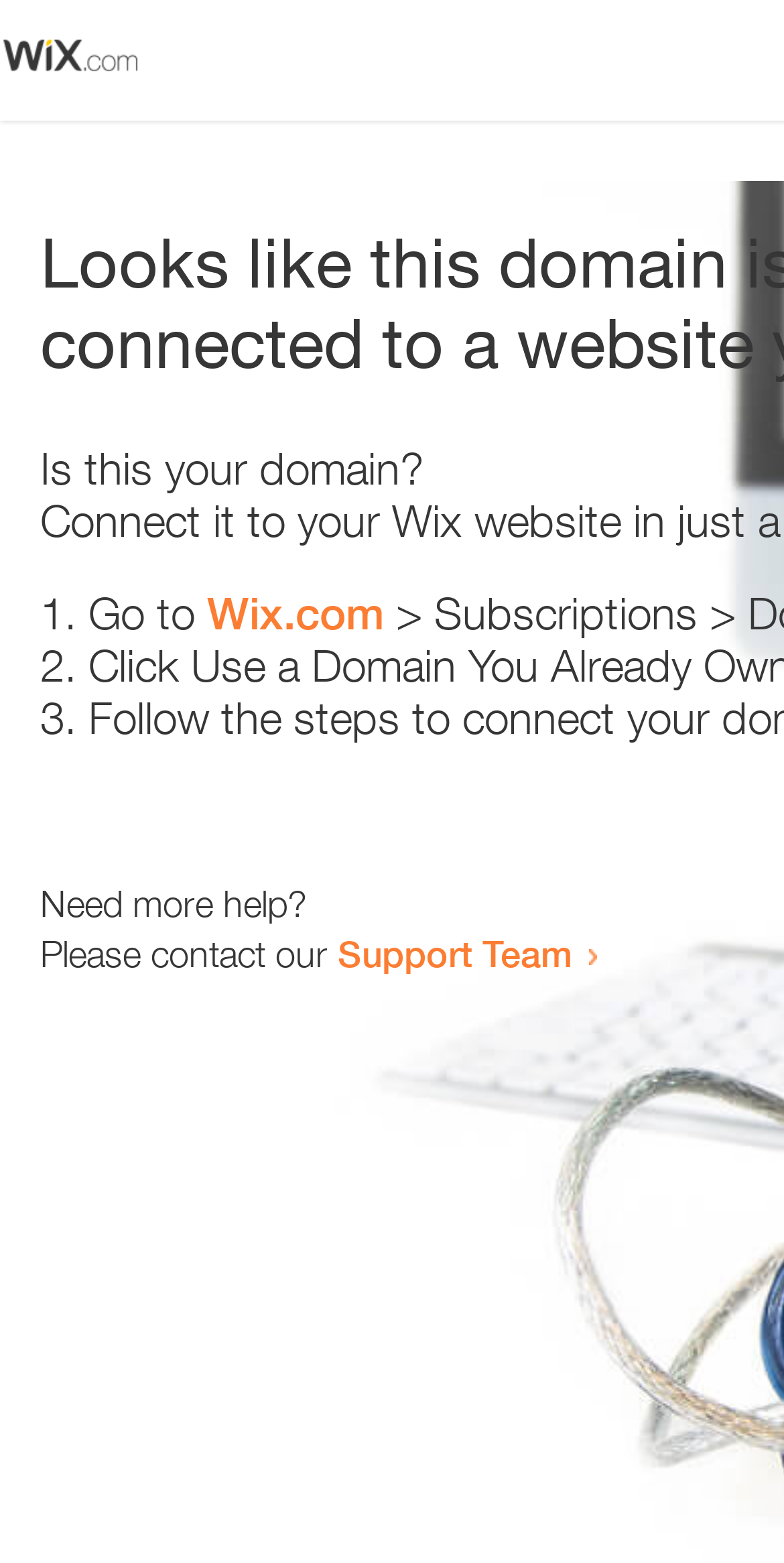Give a detailed overview of the webpage's appearance and contents.

The webpage appears to be an error page, with a small image at the top left corner. Below the image, there is a question "Is this your domain?" in a prominent position. 

To the right of the question, there is a numbered list with three items. The first item starts with "1." and suggests going to "Wix.com". The second item starts with "2." and the third item starts with "3.", but their contents are not specified. 

Below the list, there is a section that offers help. It starts with the question "Need more help?" and provides a link to the "Support Team" for contacting them.